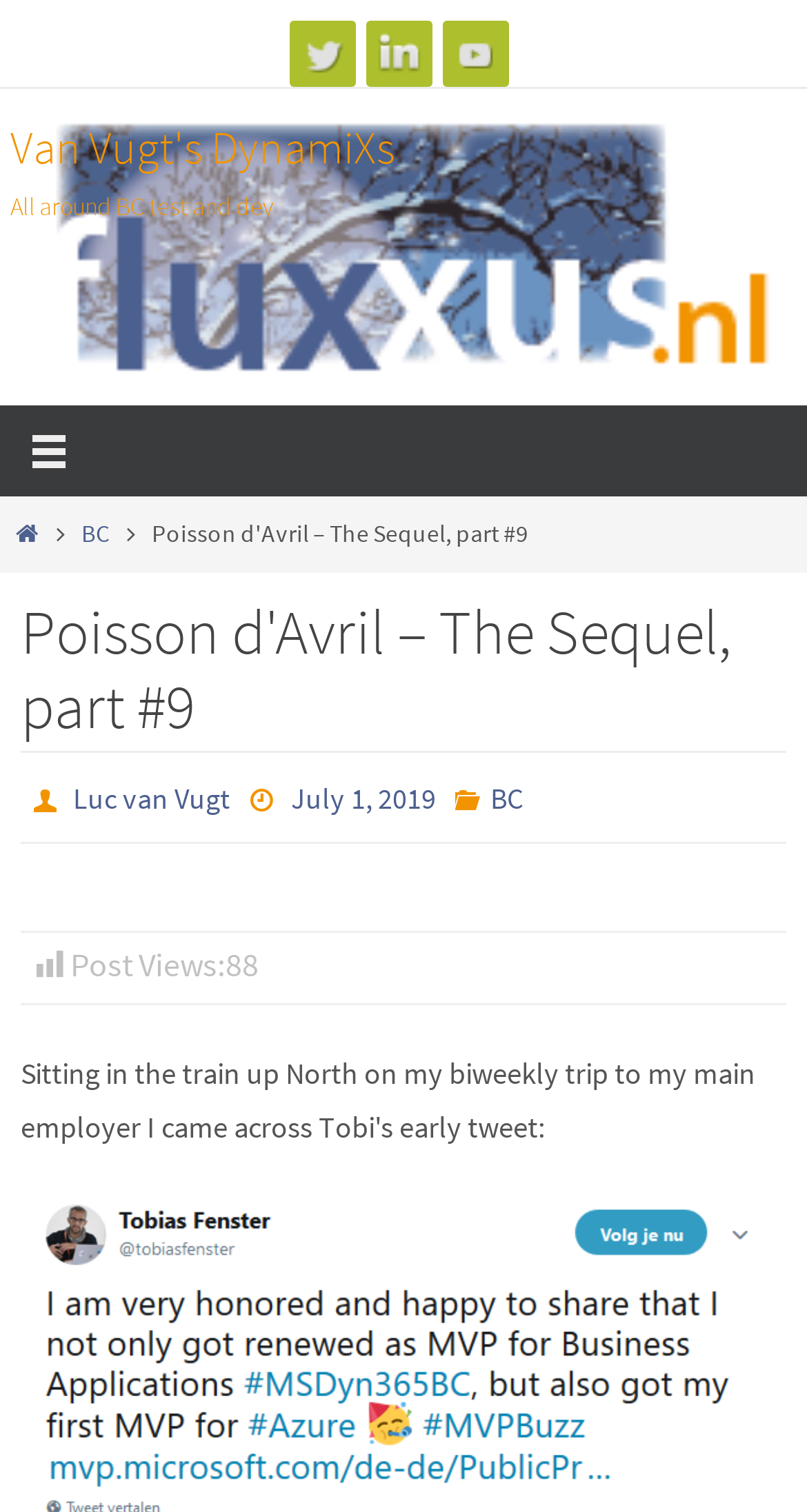Give the bounding box coordinates for the element described as: "title="YouTube"".

[0.547, 0.014, 0.629, 0.057]